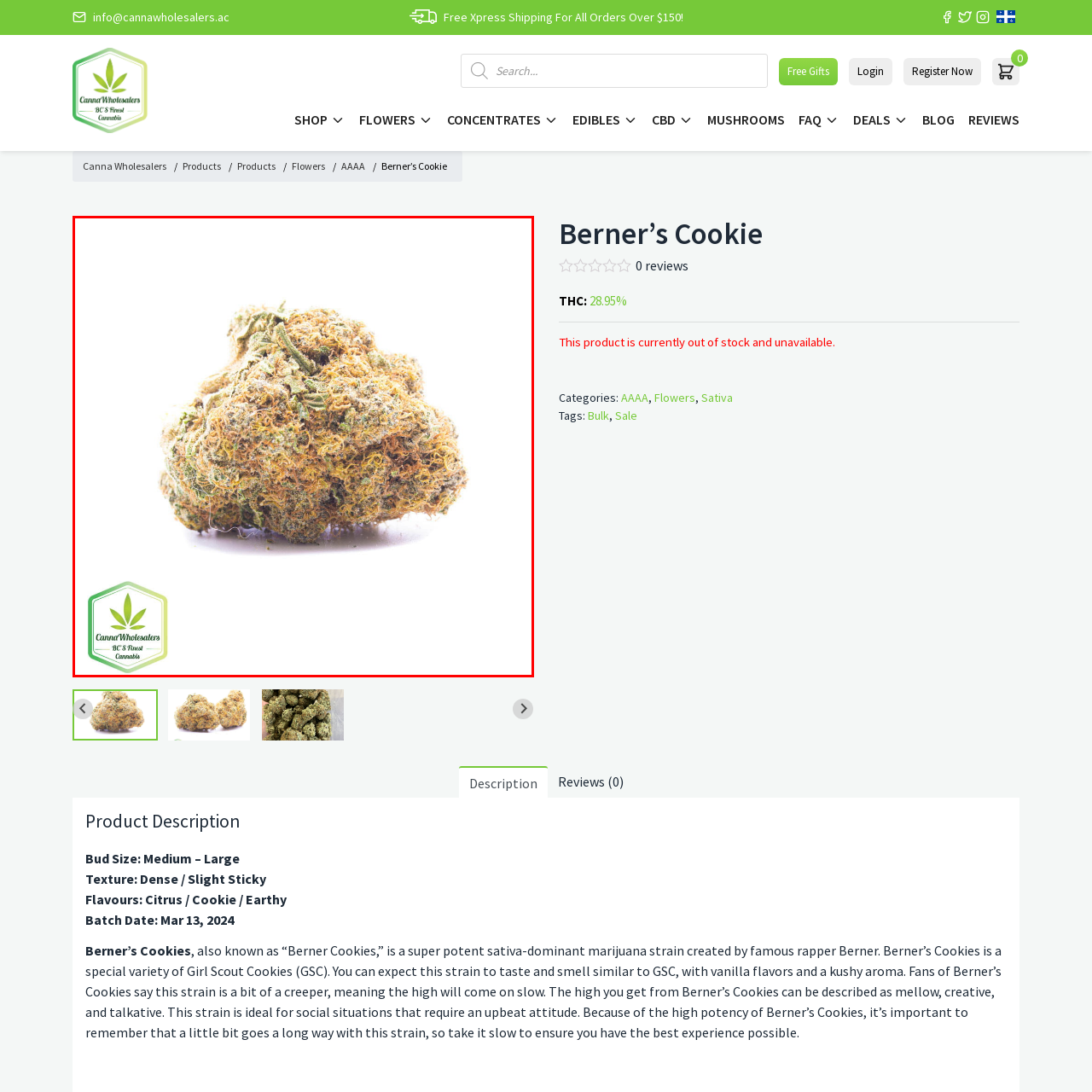What is the name of the wholesaler displayed below the bud?
Analyze the highlighted section in the red bounding box of the image and respond to the question with a detailed explanation.

The logo of Canna Wholesalers is prominently displayed below the bud, highlighting the source of this premium cannabis product.